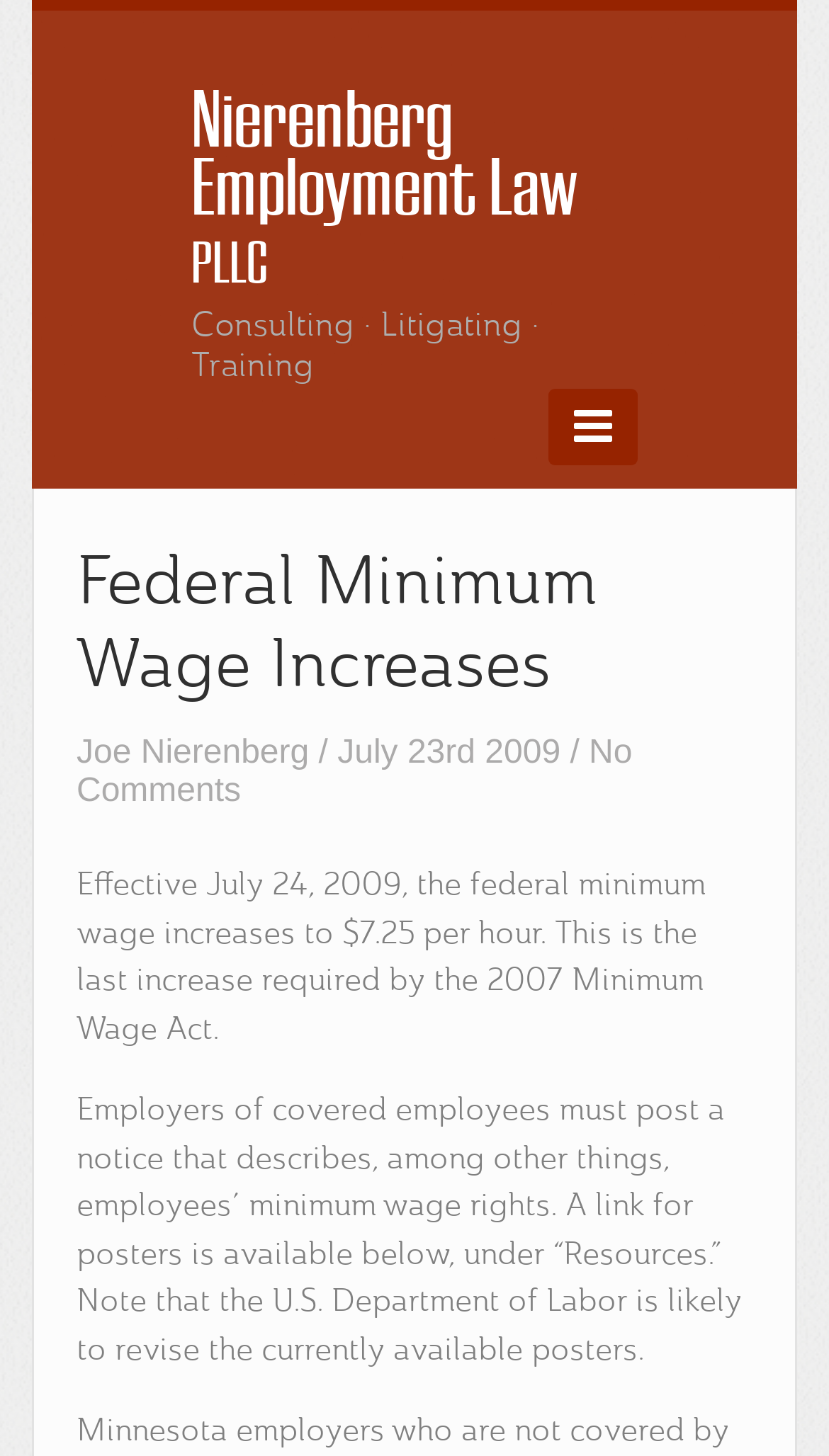Identify the bounding box for the given UI element using the description provided. Coordinates should be in the format (top-left x, top-left y, bottom-right x, bottom-right y) and must be between 0 and 1. Here is the description: Nierenberg Employment Law PLLC

[0.231, 0.054, 0.695, 0.206]